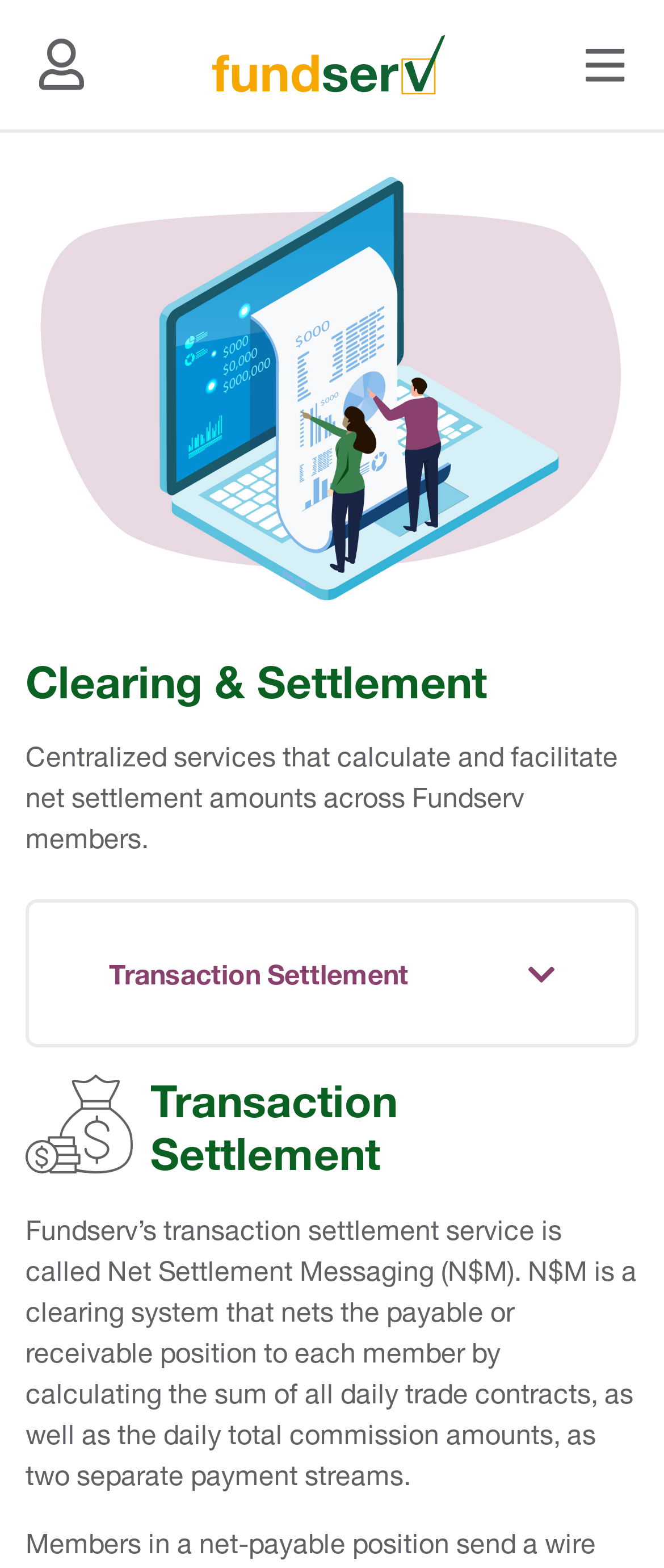Create an elaborate caption for the webpage.

The webpage is about Fundserv's transaction settlement service, specifically Net Settlement Messaging (N$M). At the top right corner, there is a "close menu" button. On the top left, there is a link with a font awesome icon, followed by a link to "Fundserv Inc" with an accompanying image. Next to it, there is an "open menu" button. 

Below these elements, there is a search bar with a placeholder text "Type here to search" and a search button with a font awesome icon. 

The main content of the webpage is divided into sections. The first section has a heading "Clearing & Settlement" and a brief description of the centralized services provided by Fundserv. 

Below this section, there are three links: "Transaction Settlement", "Ad-Hoc Money Movement", and another "Transaction Settlement" link. The second "Transaction Settlement" link is a heading that precedes a detailed description of Fundserv's transaction settlement service, Net Settlement Messaging (N$M). This description explains how N$M calculates the payable or receivable position to each member by summing up daily trade contracts and daily total commission amounts as two separate payment streams.